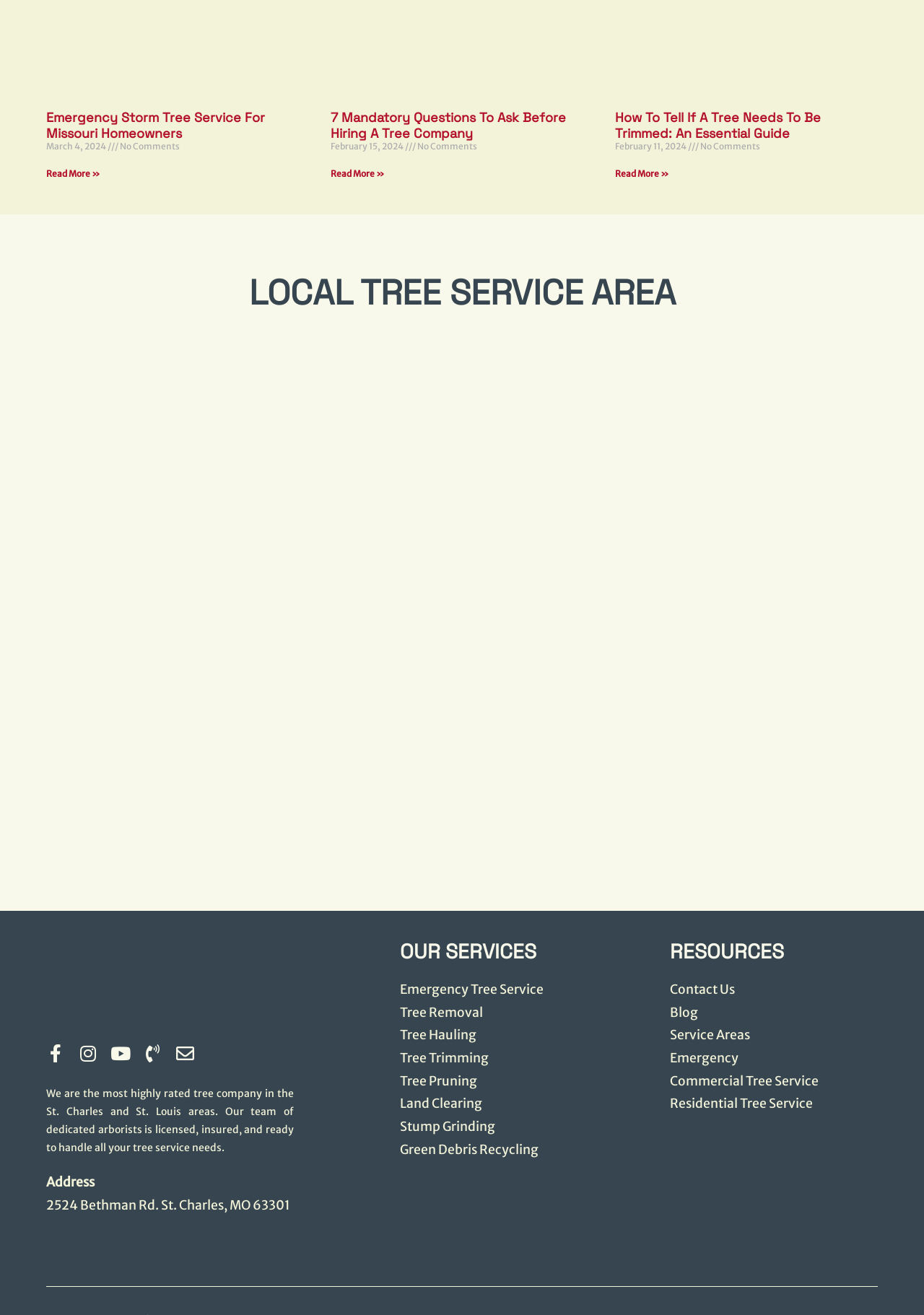What is the date of the second blog post?
Look at the image and respond with a one-word or short-phrase answer.

February 15, 2024